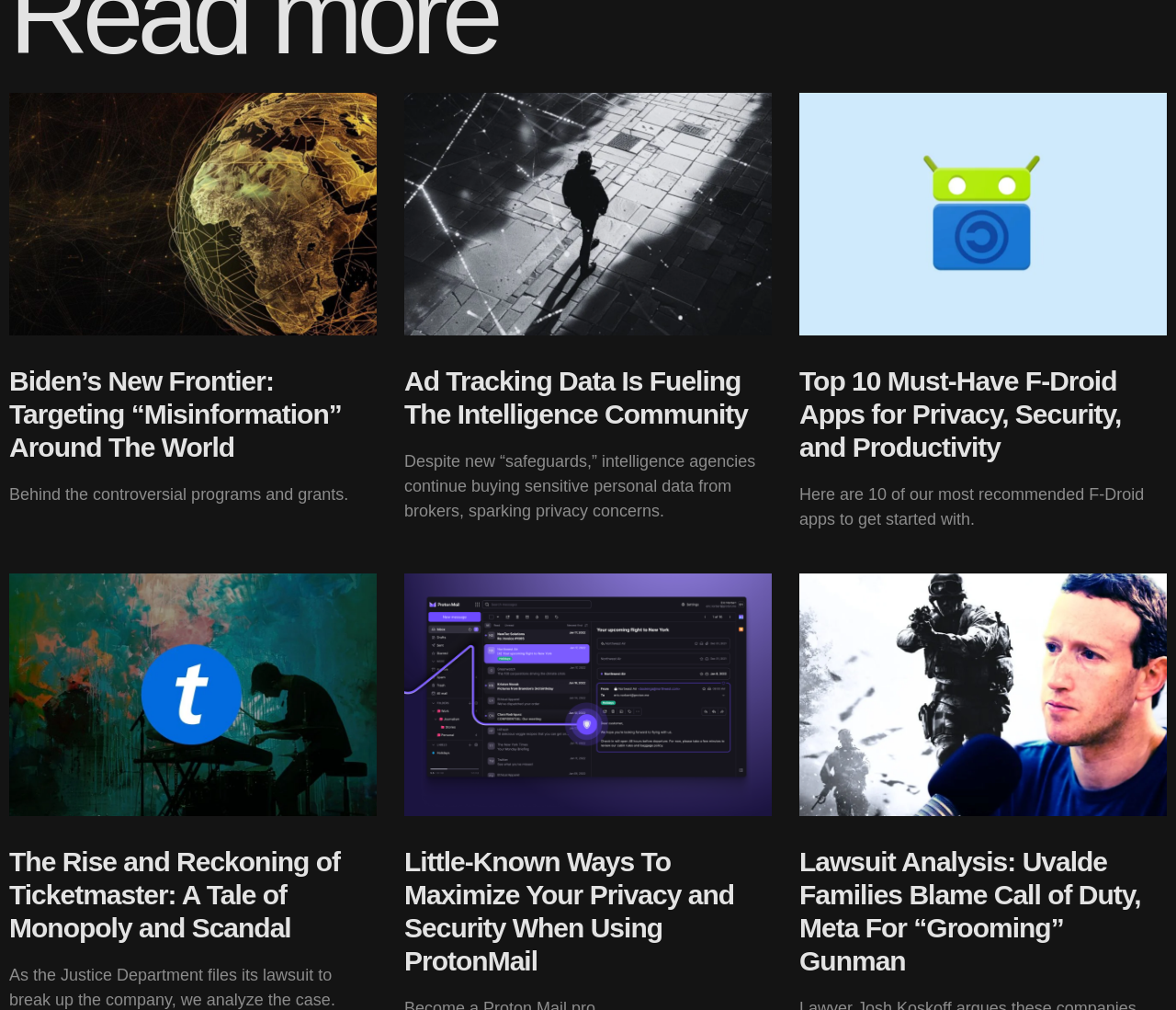Please determine the bounding box coordinates of the clickable area required to carry out the following instruction: "Learn about ad tracking data". The coordinates must be four float numbers between 0 and 1, represented as [left, top, right, bottom].

[0.344, 0.35, 0.656, 0.437]